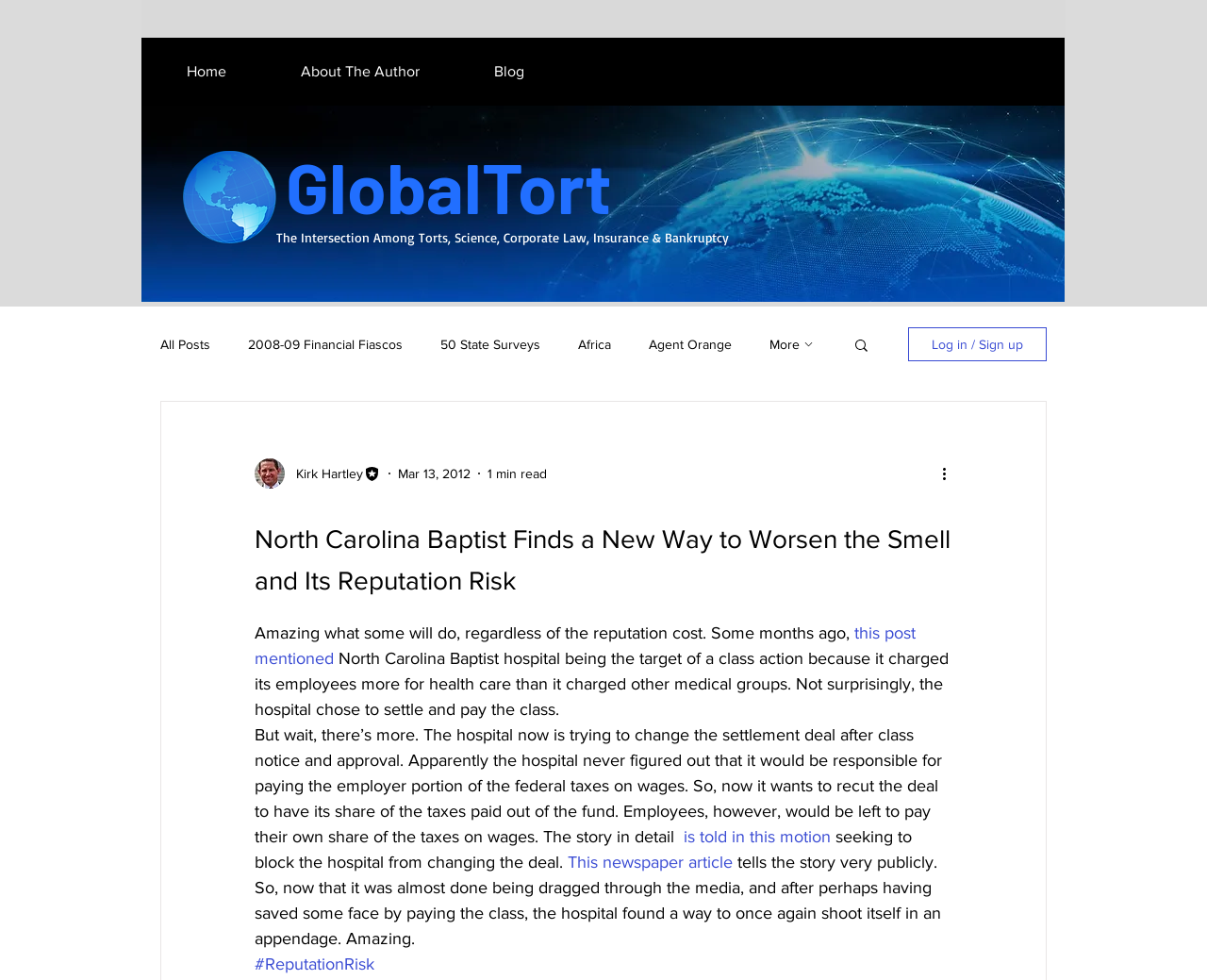Analyze the image and answer the question with as much detail as possible: 
What is the name of the hospital mentioned in the article?

The article mentions a hospital that is the target of a class action lawsuit, and the name of the hospital is North Carolina Baptist hospital, which is mentioned in the text 'North Carolina Baptist hospital being the target of a class action because it charged its employees more for health care than it charged other medical groups.'